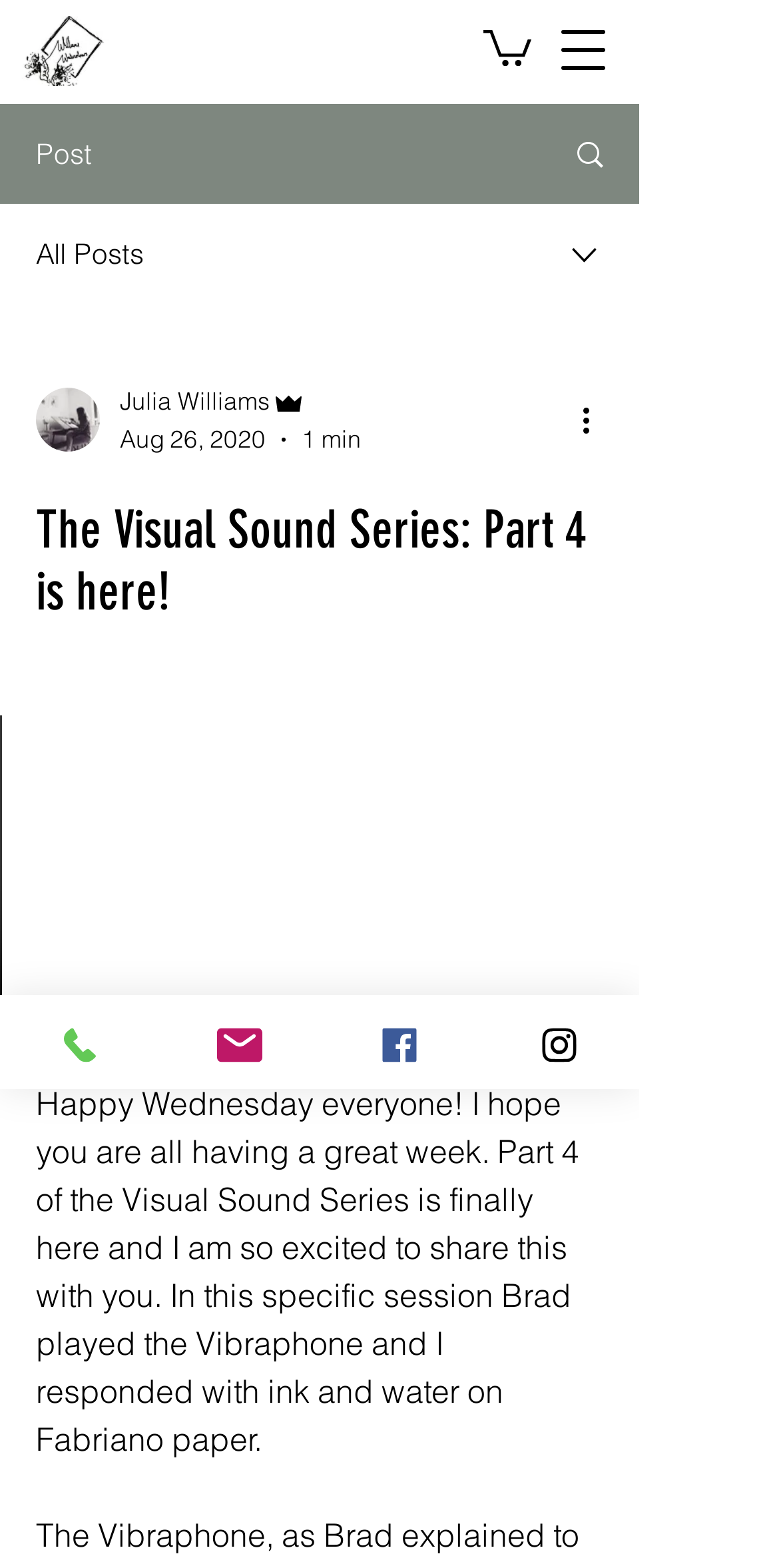Identify the bounding box coordinates necessary to click and complete the given instruction: "View all posts".

[0.046, 0.151, 0.185, 0.174]